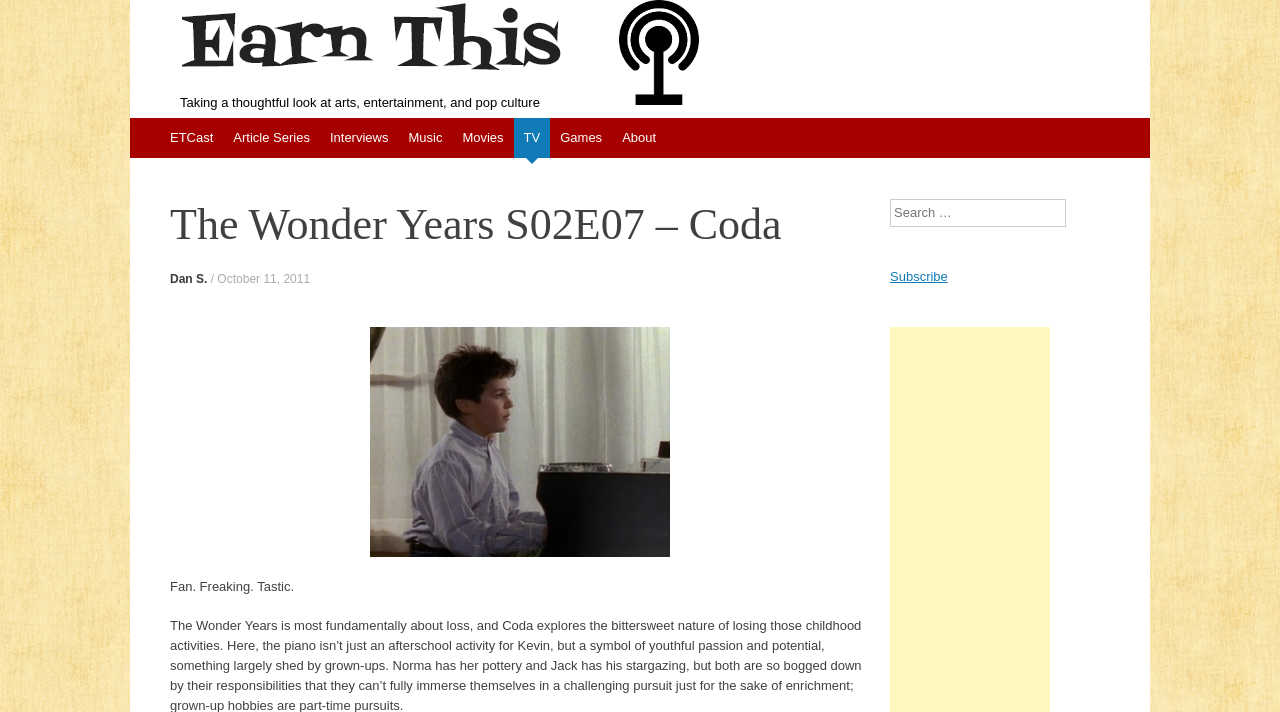Can you give a comprehensive explanation to the question given the content of the image?
How many categories are available in the menu?

By examining the links 'ETCast', 'Article Series', 'Interviews', 'Music', 'Movies', 'TV', and 'Games', I can count a total of 7 categories available in the menu.